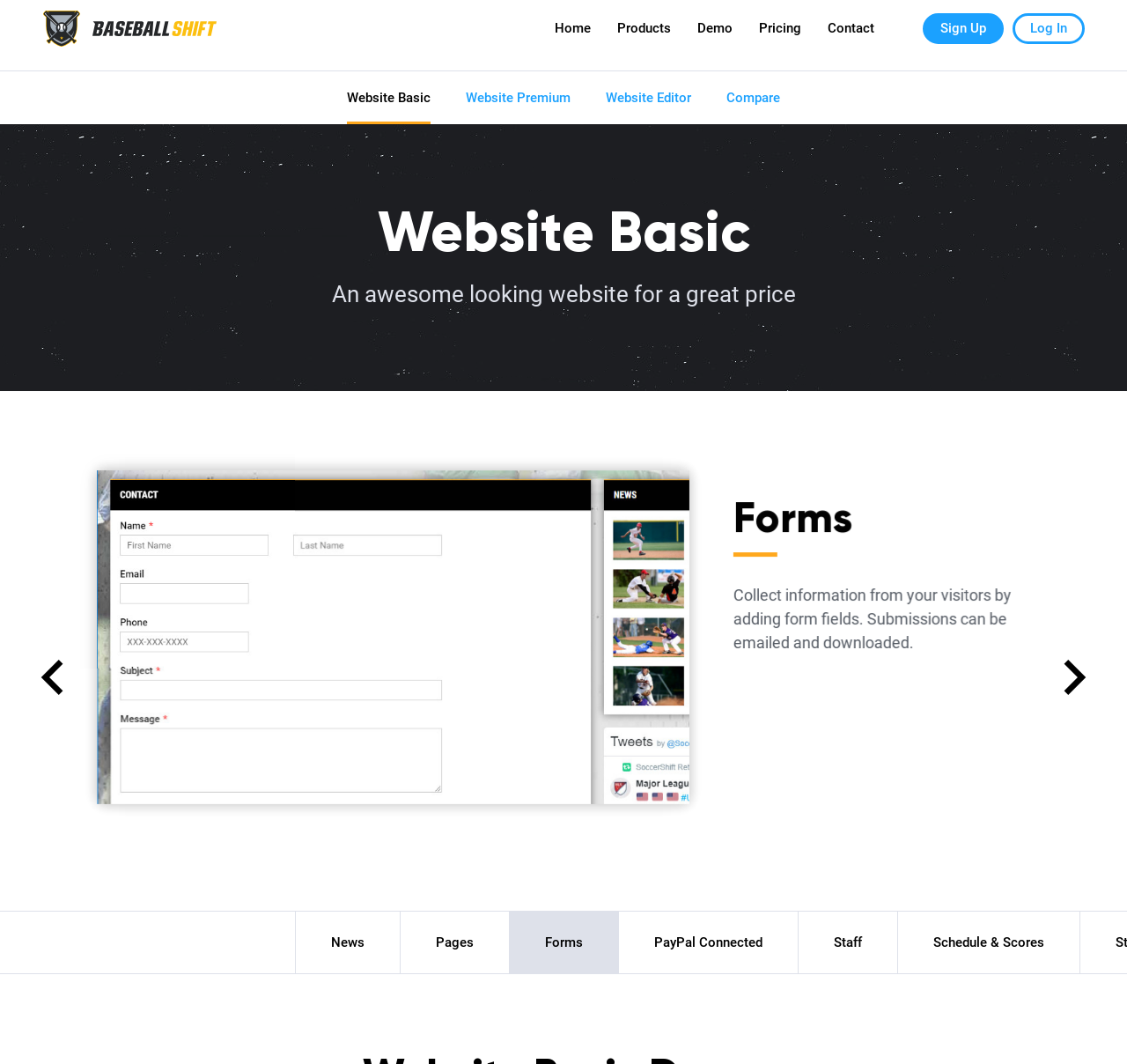Identify the bounding box coordinates for the element you need to click to achieve the following task: "Click the Sign Up link". The coordinates must be four float values ranging from 0 to 1, formatted as [left, top, right, bottom].

[0.818, 0.019, 0.89, 0.048]